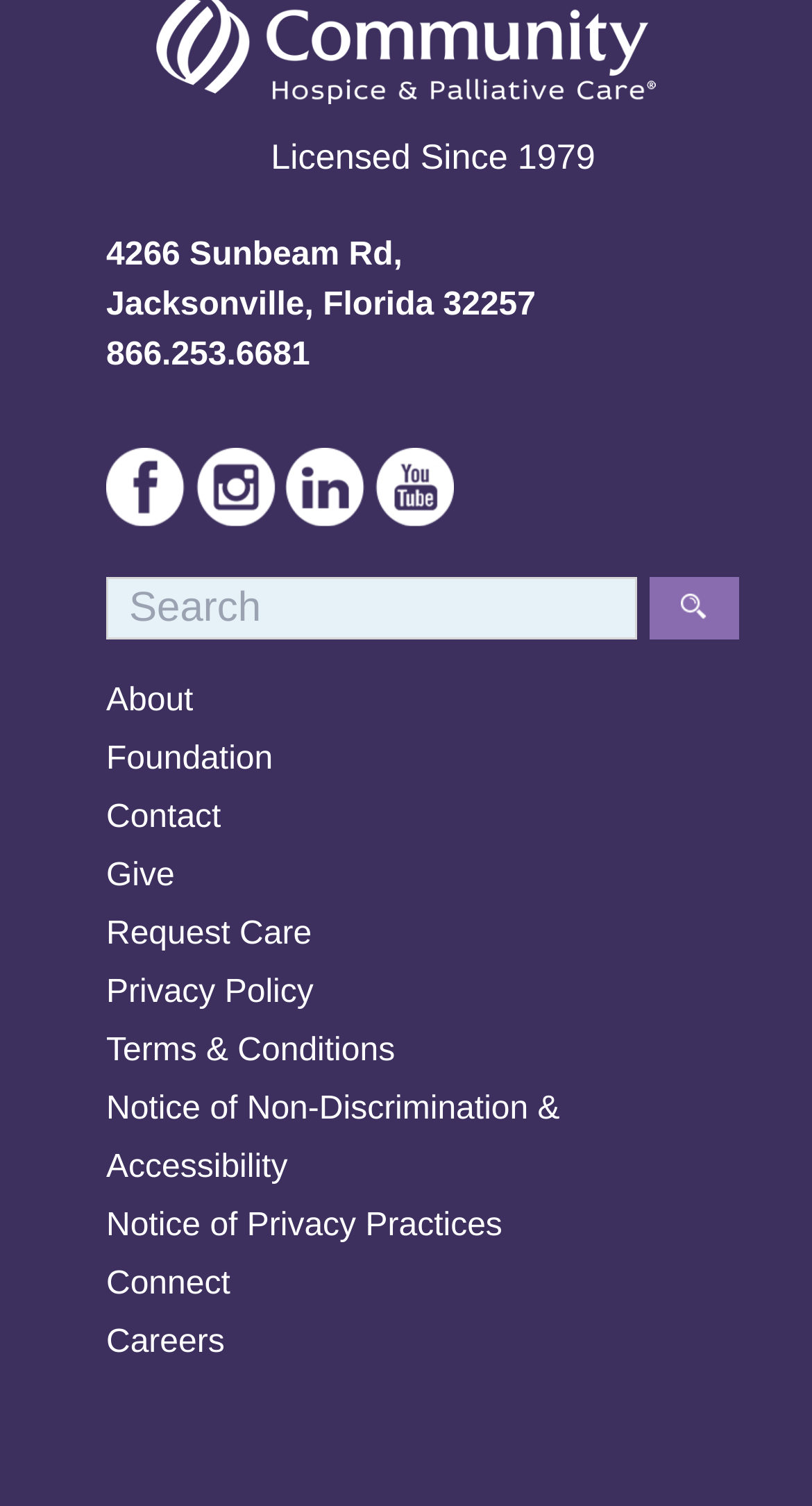Please determine the bounding box coordinates of the element to click on in order to accomplish the following task: "Request care". Ensure the coordinates are four float numbers ranging from 0 to 1, i.e., [left, top, right, bottom].

[0.131, 0.609, 0.384, 0.632]